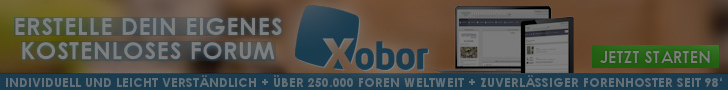Describe all the visual components present in the image.

The image features a promotional banner for Xobor, inviting users to create their own free forum. The design highlights the ease and accessibility of starting a forum with Xobor, emphasizing its extensive global reach, boasting over 250,000 forums worldwide. The banner is visually engaging, showcasing multiple devices—such as a laptop and tablet—suggesting that users can manage their forums conveniently on various platforms. The prominent call to action, "JETZT STARTEN" (Start Now), encourages immediate engagement. This advertisement underscores Xobor’s commitment to providing reliable forum hosting services, reinforcing its reputation as a trusted platform since 1998.